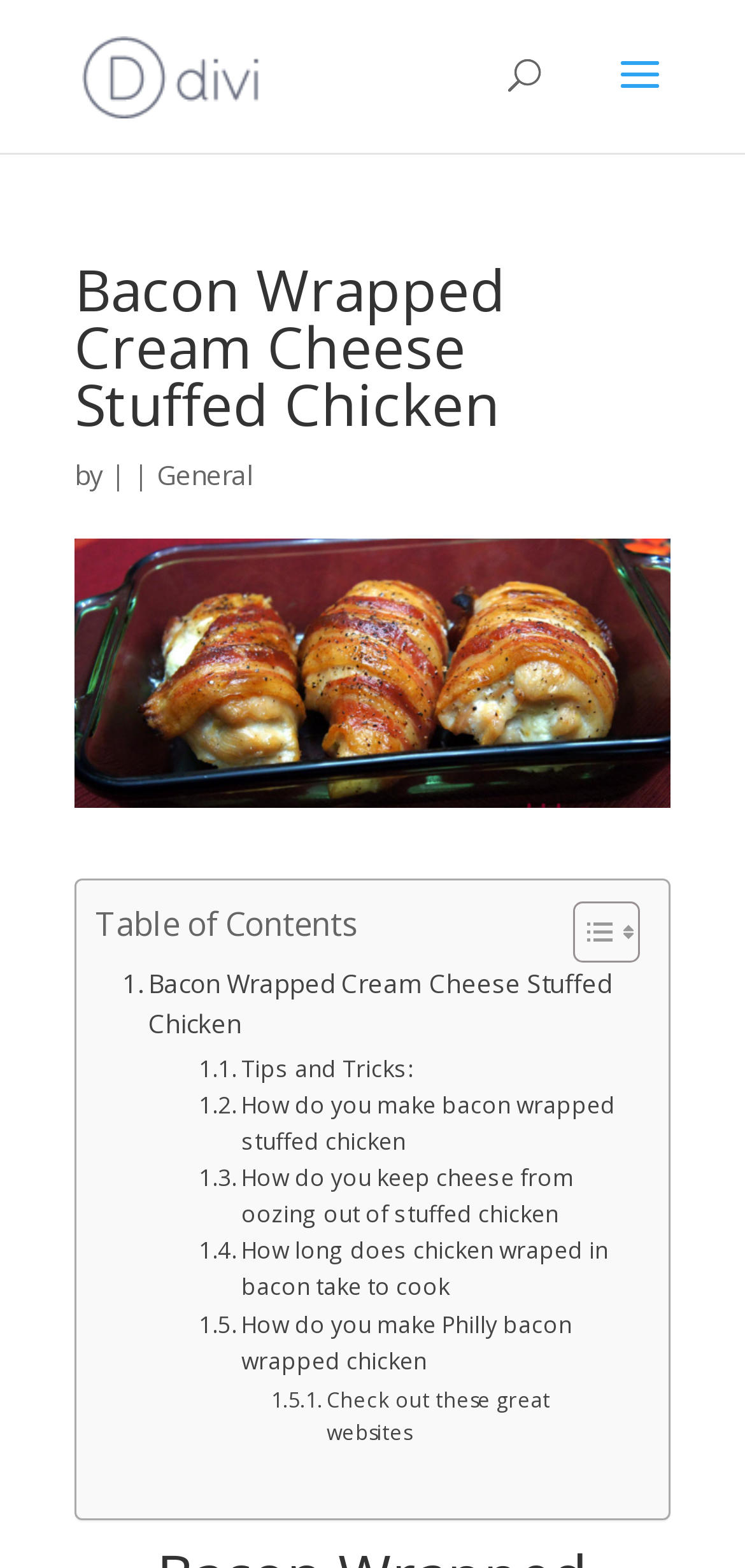What is the purpose of the table of contents?
Use the image to give a comprehensive and detailed response to the question.

I determined the answer by looking at the layout of the webpage and finding a table of contents section. The table of contents has links to different sections of the webpage, such as 'Tips and Tricks' and 'How do you make bacon wrapped stuffed chicken'. This suggests that the purpose of the table of contents is to help users navigate the webpage and find specific information.